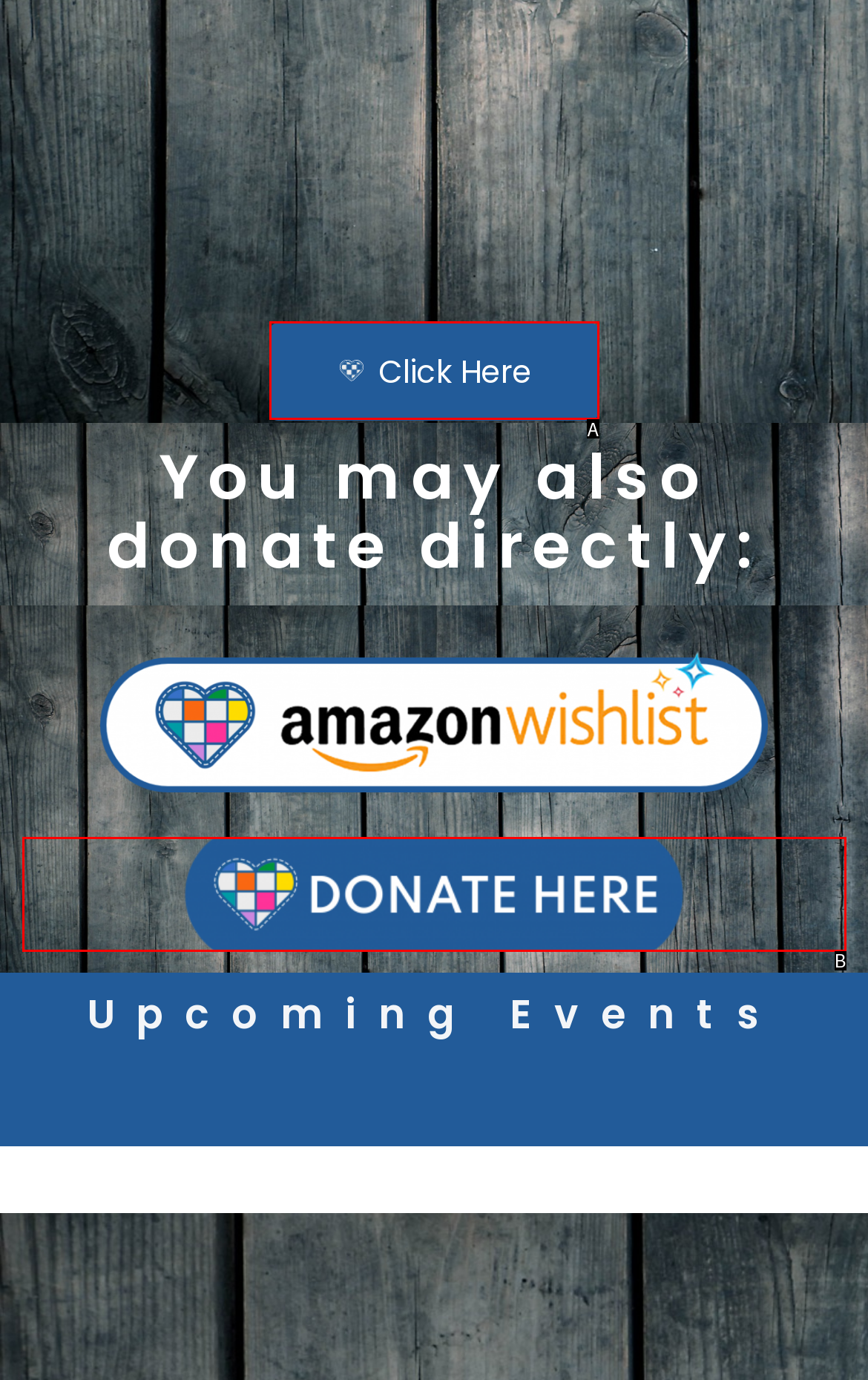Identify which HTML element matches the description: Click Here
Provide your answer in the form of the letter of the correct option from the listed choices.

A